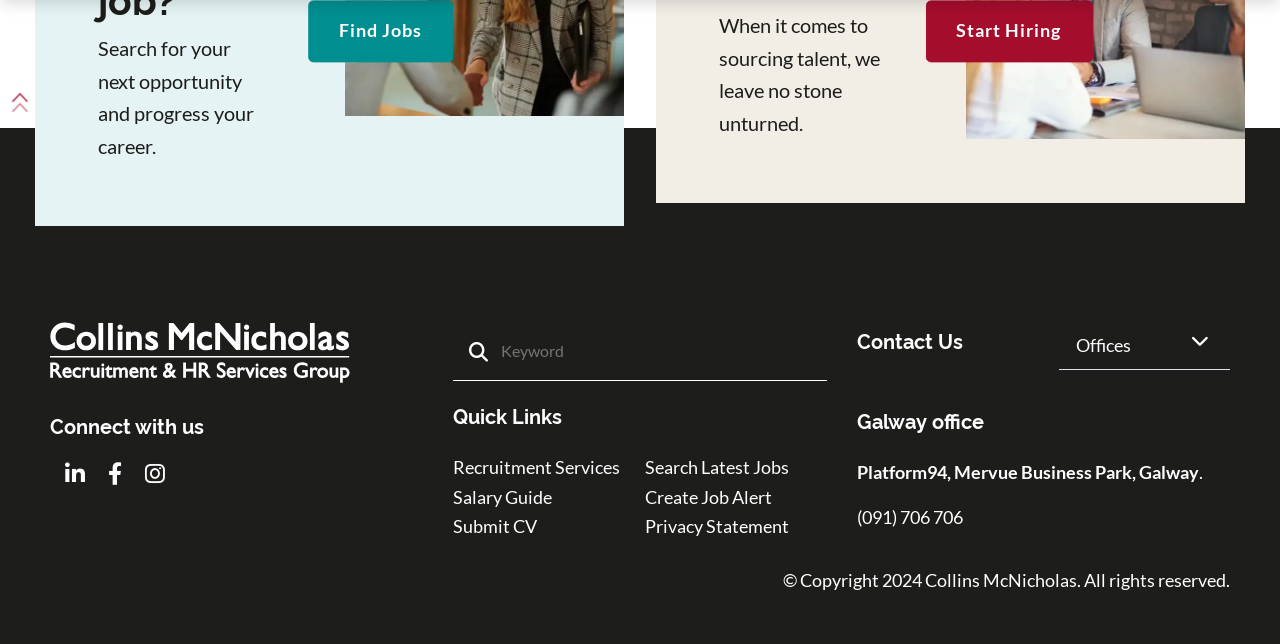Provide a brief response in the form of a single word or phrase:
What is the main purpose of this website?

Job search and recruitment